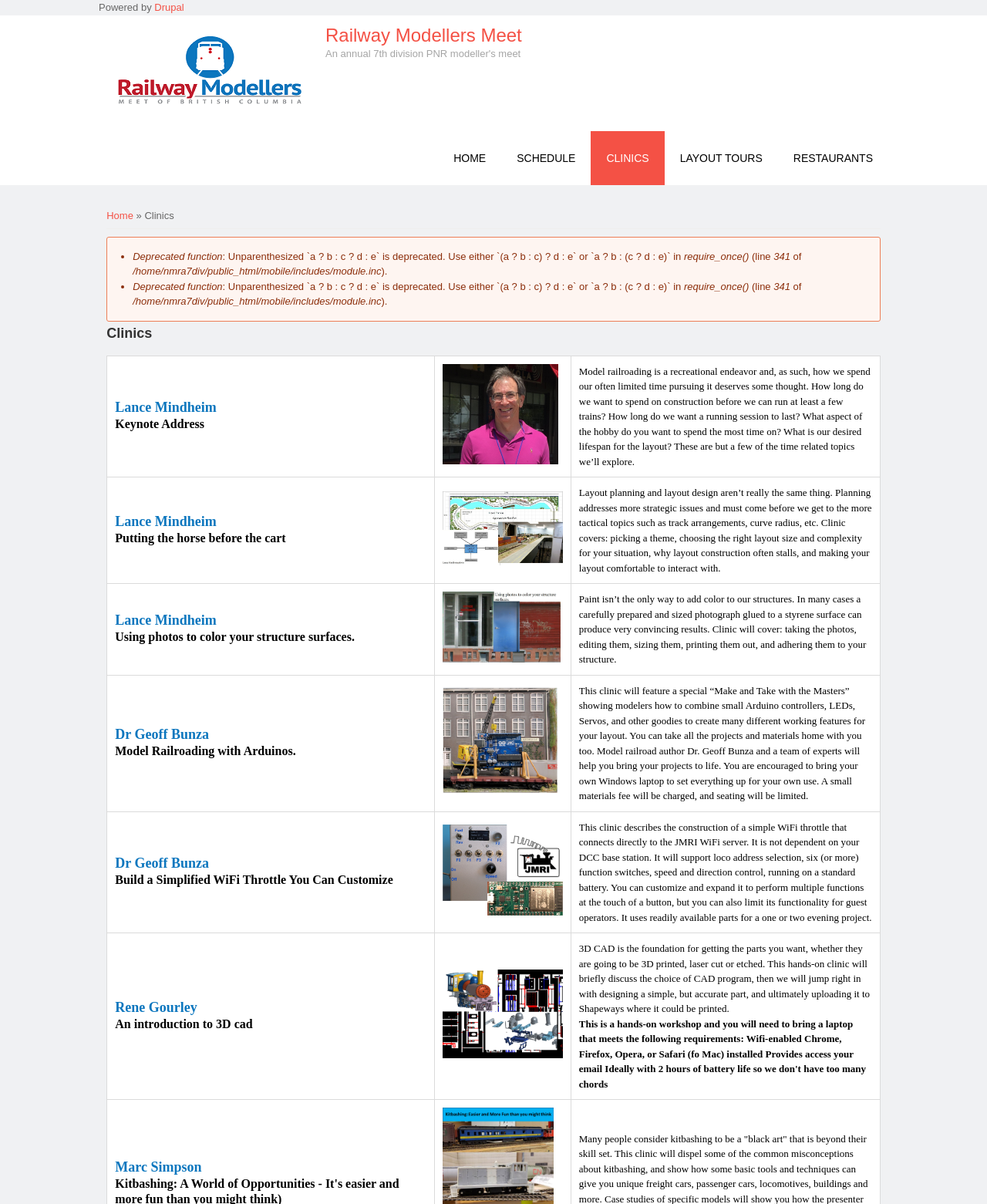Please specify the coordinates of the bounding box for the element that should be clicked to carry out this instruction: "View the 'SCHEDULE' page". The coordinates must be four float numbers between 0 and 1, formatted as [left, top, right, bottom].

[0.508, 0.109, 0.599, 0.153]